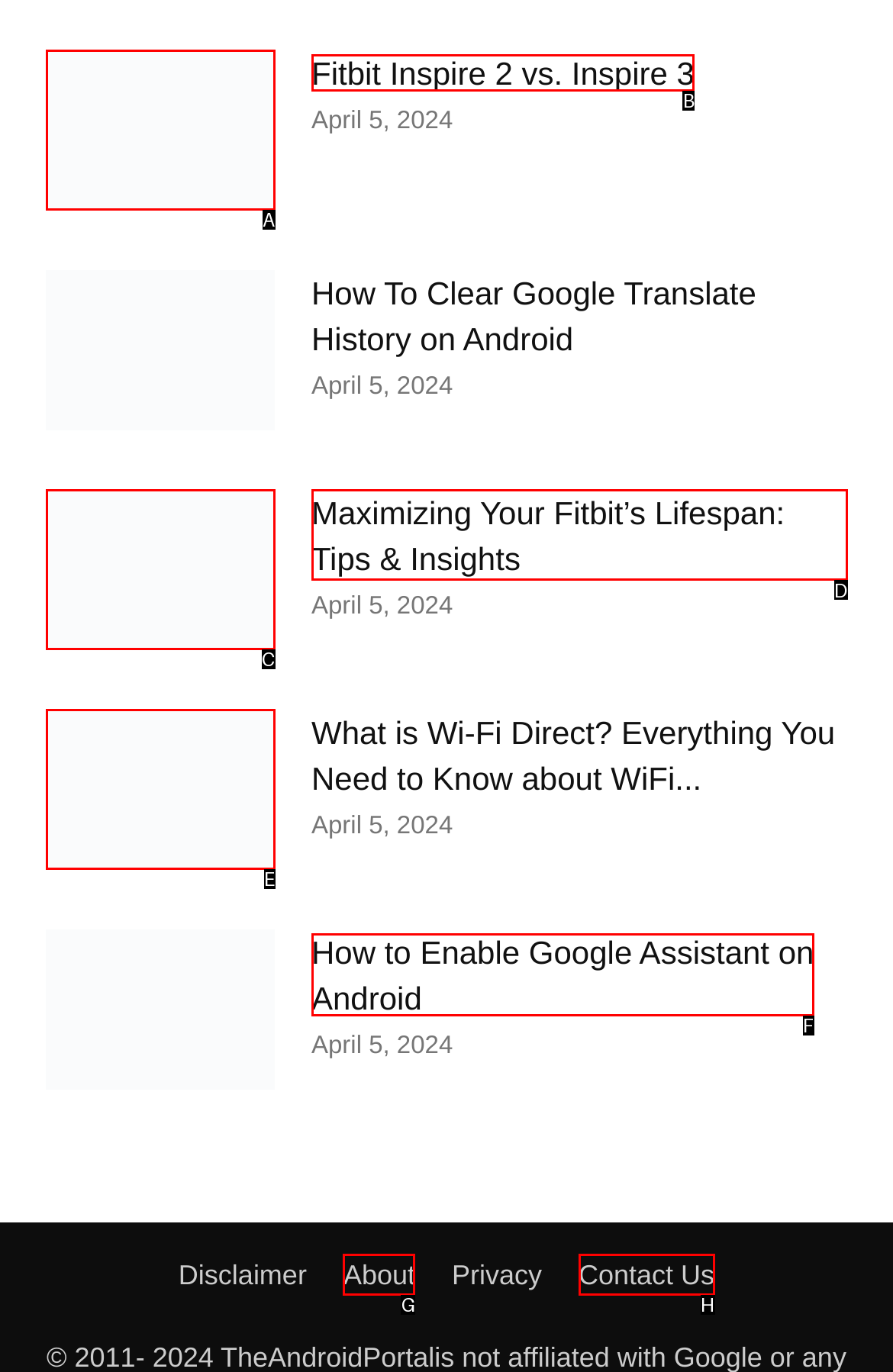From the given options, tell me which letter should be clicked to complete this task: Learn about Maximizing Your Fitbit’s Lifespan
Answer with the letter only.

D